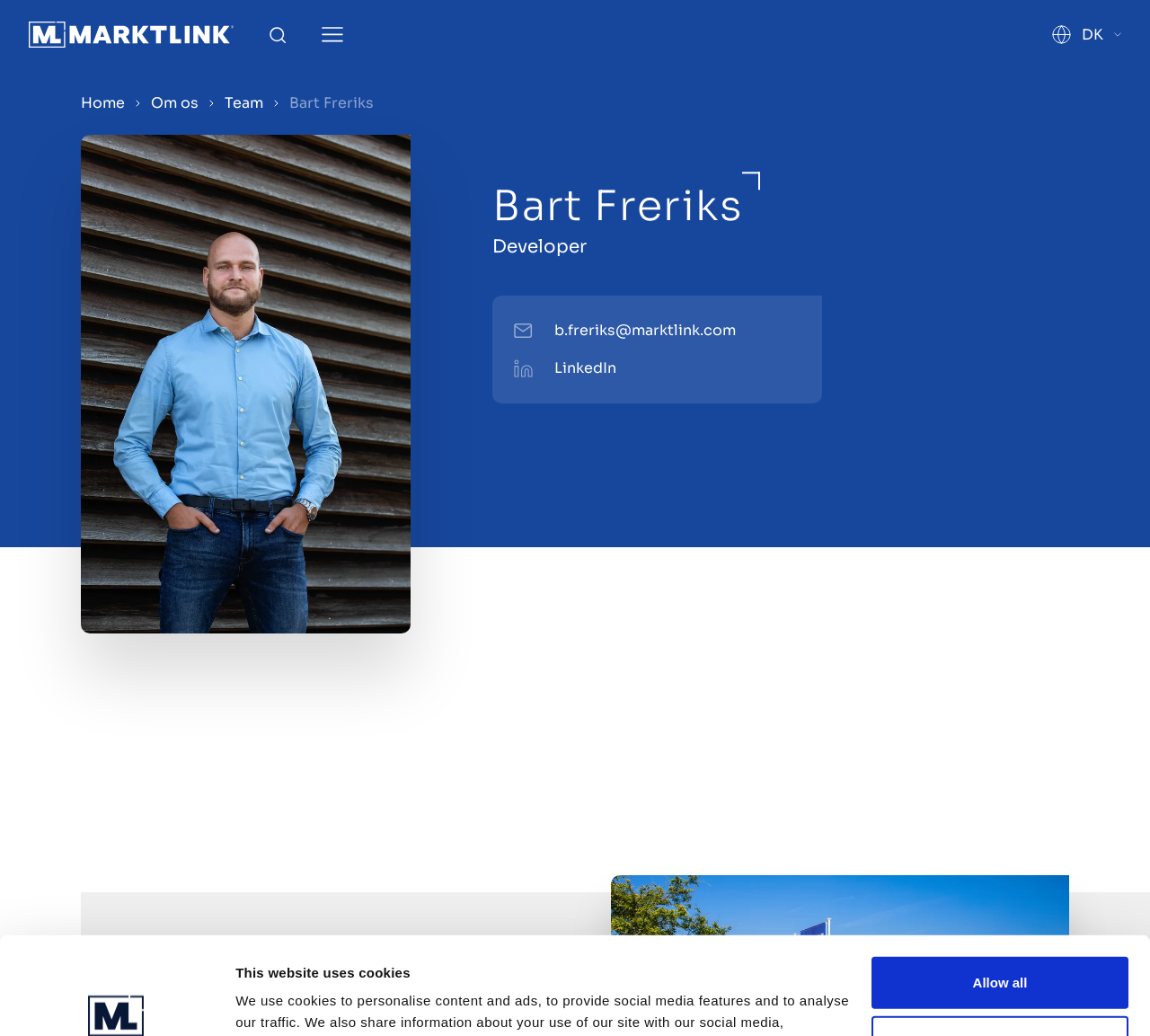Given the element description "Home" in the screenshot, predict the bounding box coordinates of that UI element.

[0.07, 0.087, 0.109, 0.113]